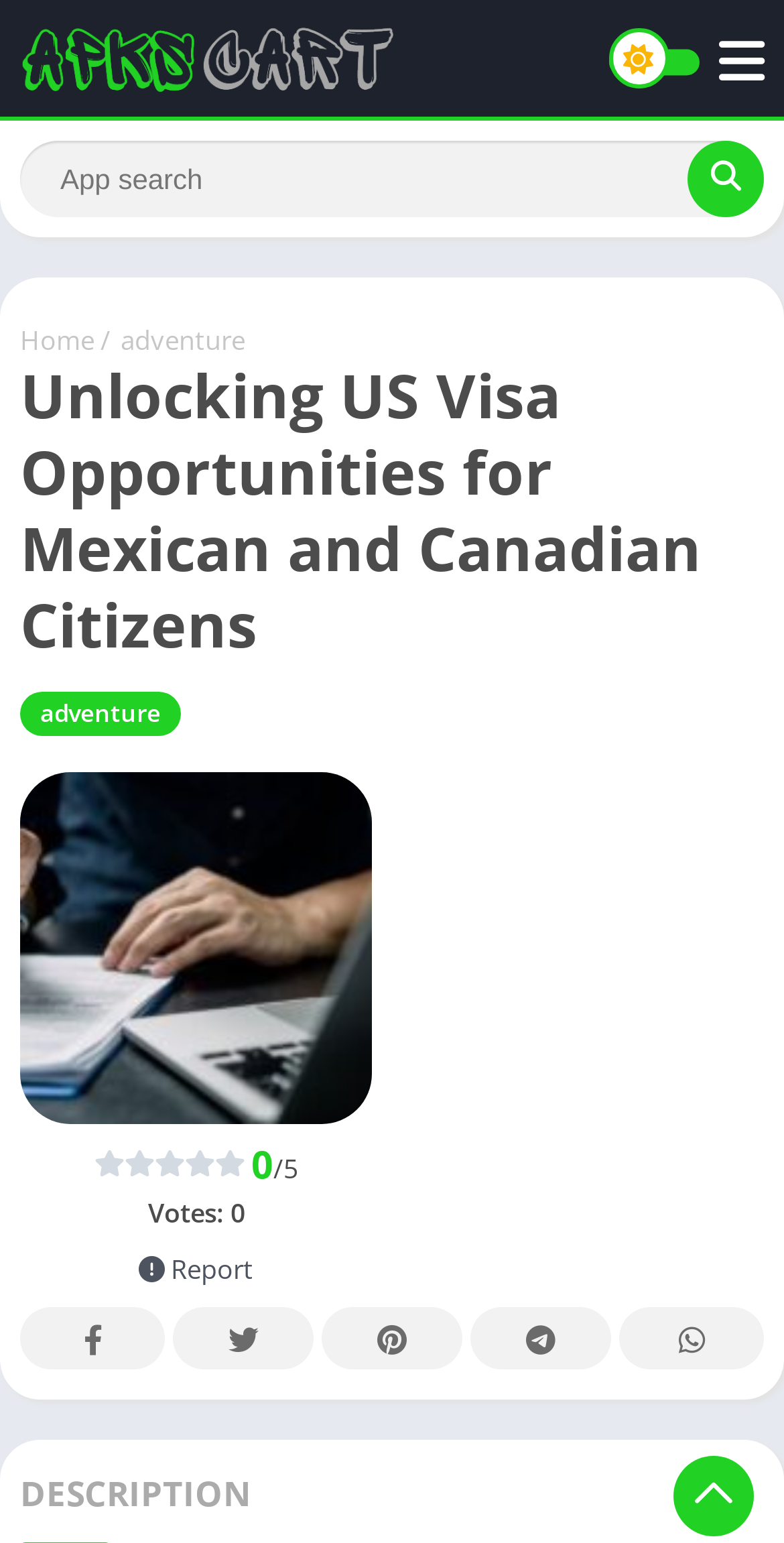Find the bounding box of the UI element described as follows: "aria-label="Search" name="s" placeholder="App search"".

[0.026, 0.091, 0.974, 0.141]